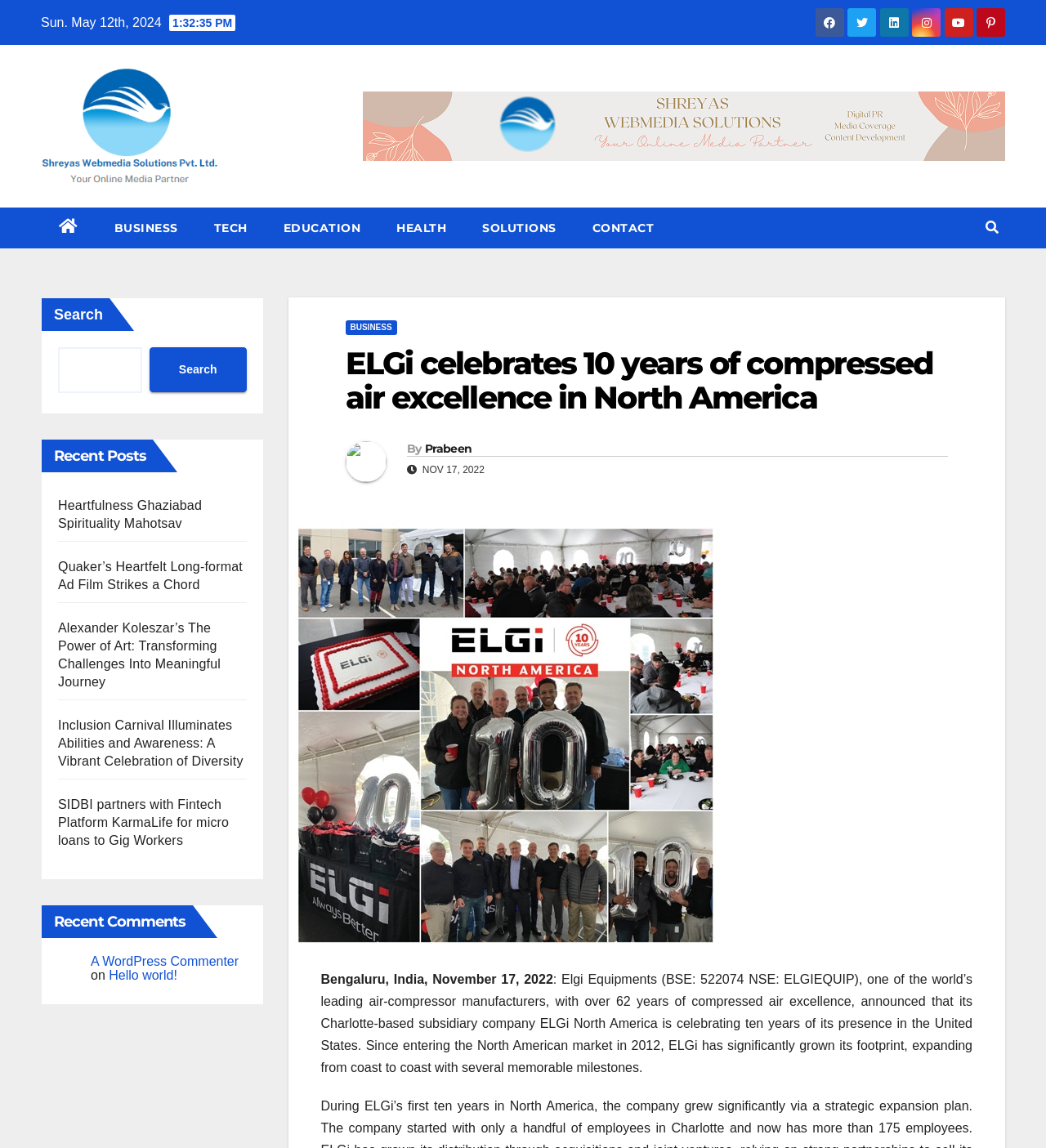Please identify the bounding box coordinates of the region to click in order to complete the given instruction: "Read recent post 'Heartfulness Ghaziabad Spirituality Mahotsav'". The coordinates should be four float numbers between 0 and 1, i.e., [left, top, right, bottom].

[0.055, 0.434, 0.193, 0.462]